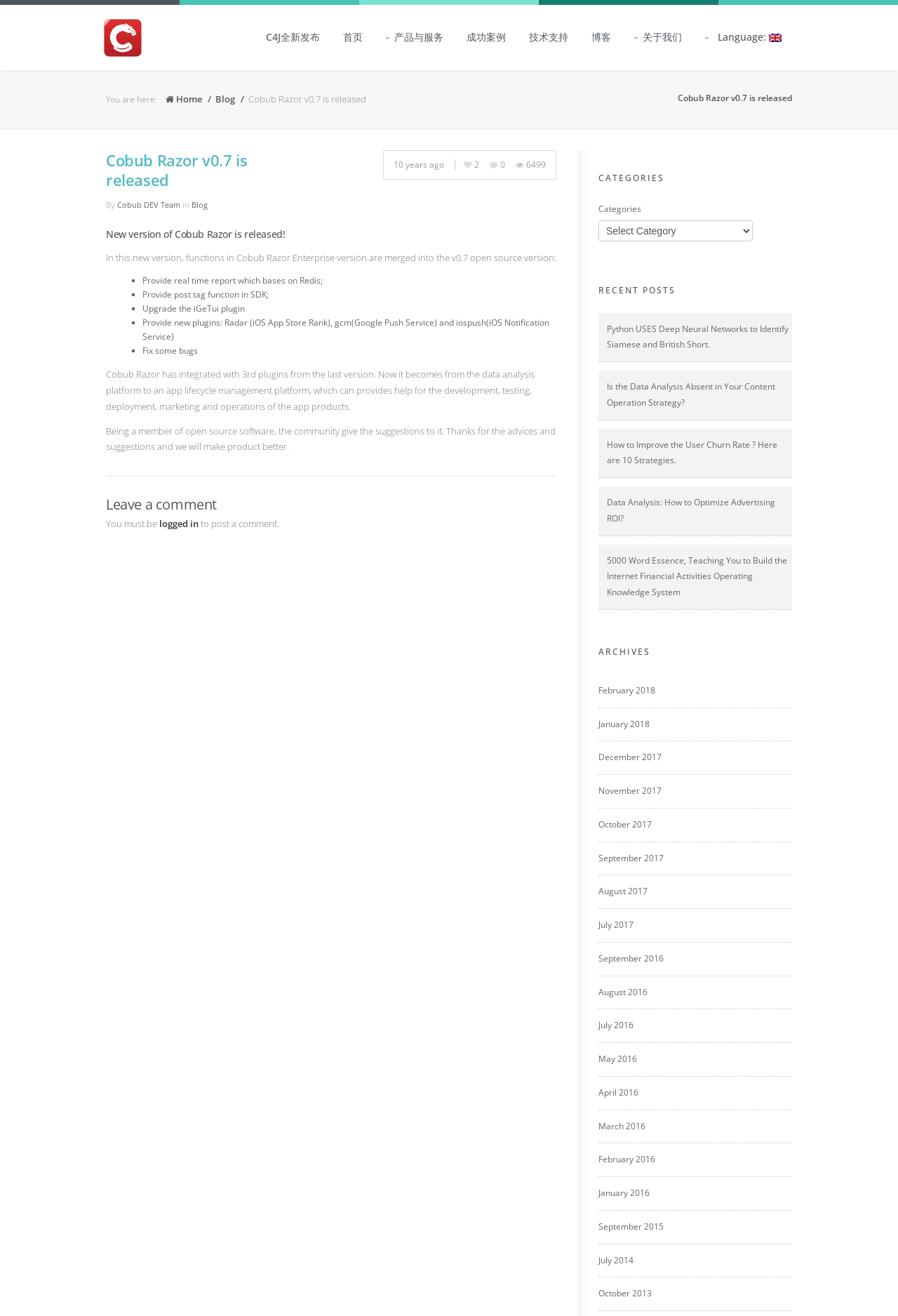Please give a concise answer to this question using a single word or phrase: 
What is the purpose of Cobub Razor?

app lifecycle management platform